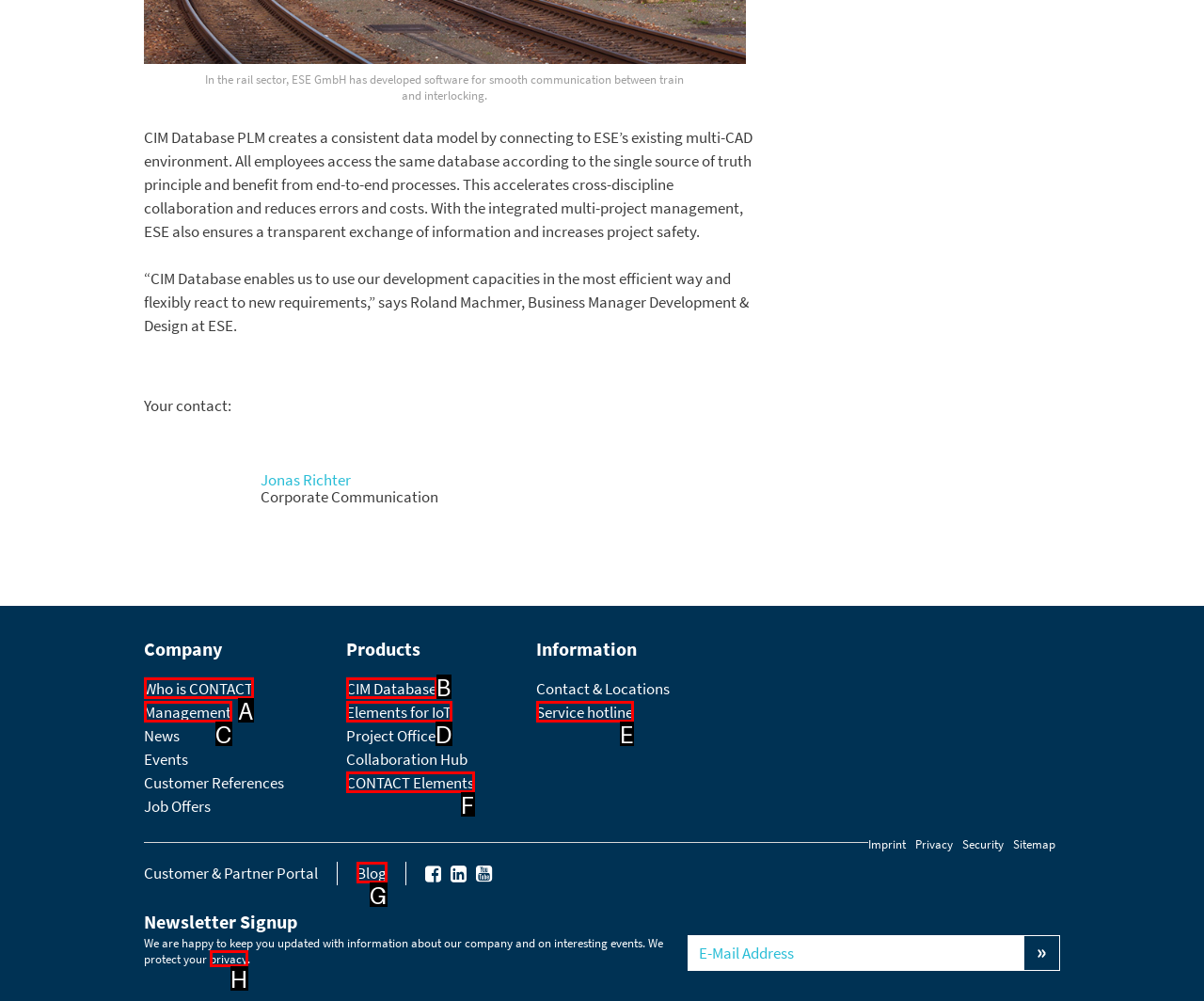Which UI element corresponds to this description: Management
Reply with the letter of the correct option.

C